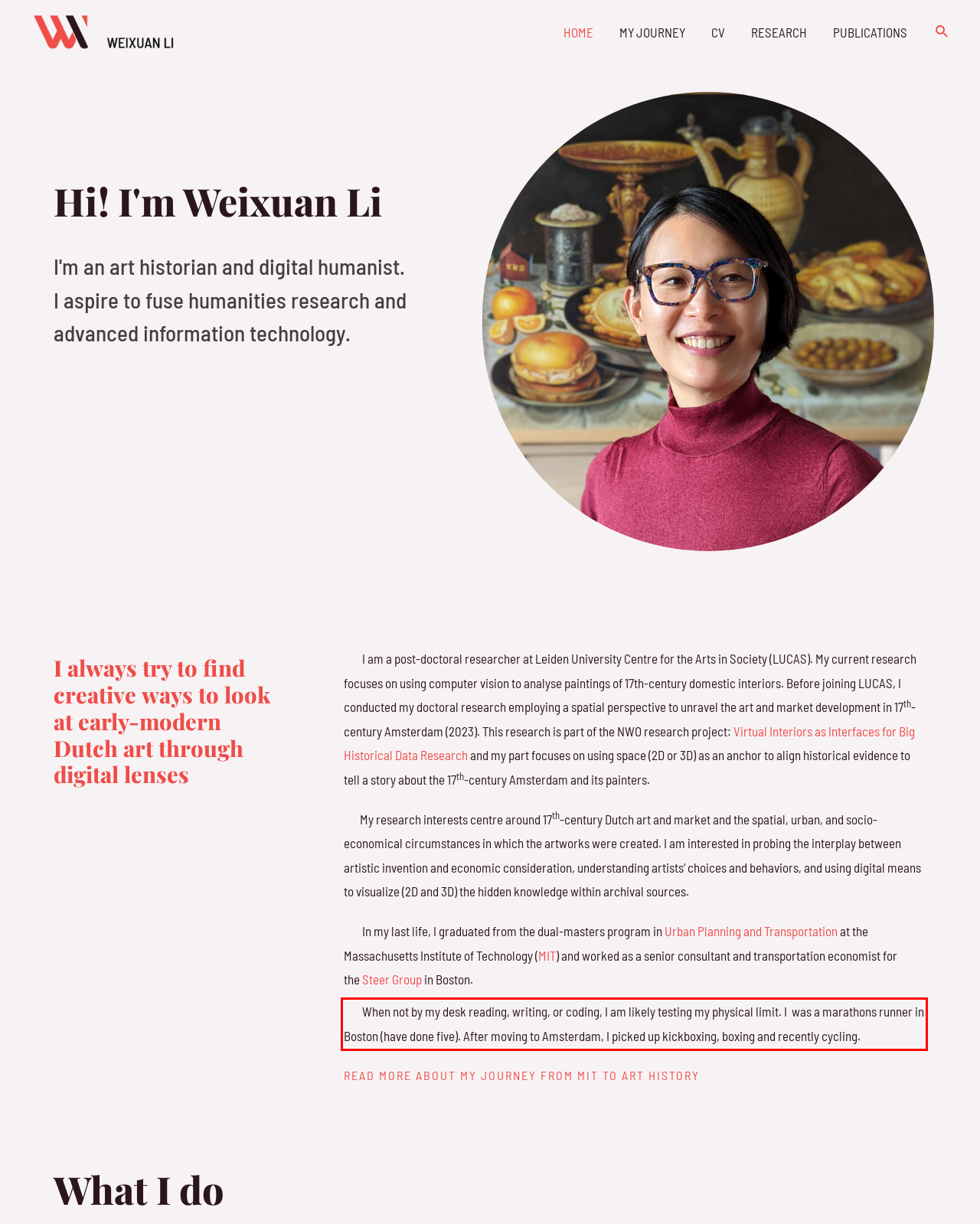Analyze the screenshot of the webpage that features a red bounding box and recognize the text content enclosed within this red bounding box.

When not by my desk reading, writing, or coding, I am likely testing my physical limit. I was a marathons runner in Boston (have done five). After moving to Amsterdam, I picked up kickboxing, boxing and recently cycling.